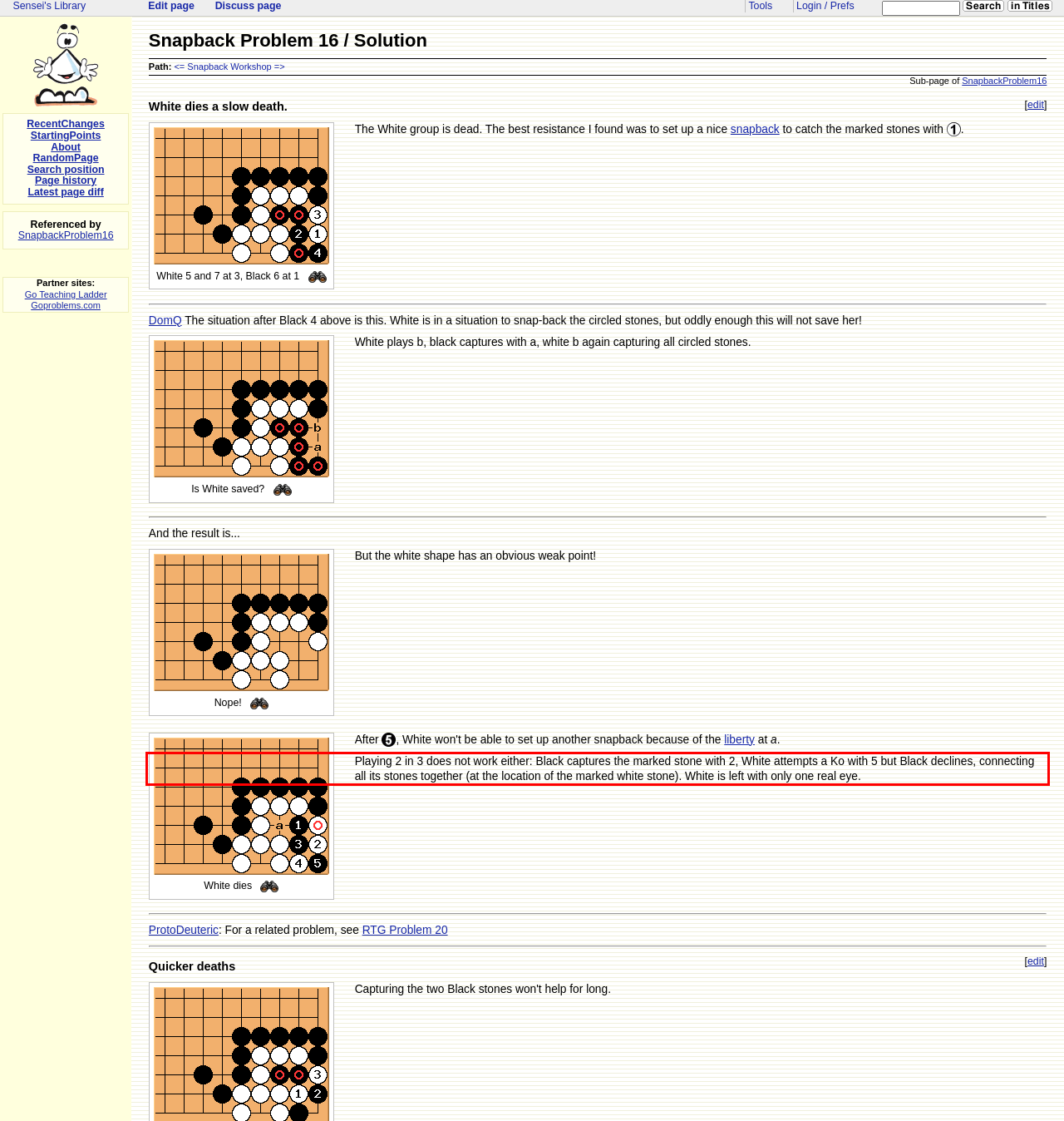From the given screenshot of a webpage, identify the red bounding box and extract the text content within it.

Playing 2 in 3 does not work either: Black captures the marked stone with 2, White attempts a Ko with 5 but Black declines, connecting all its stones together (at the location of the marked white stone). White is left with only one real eye.